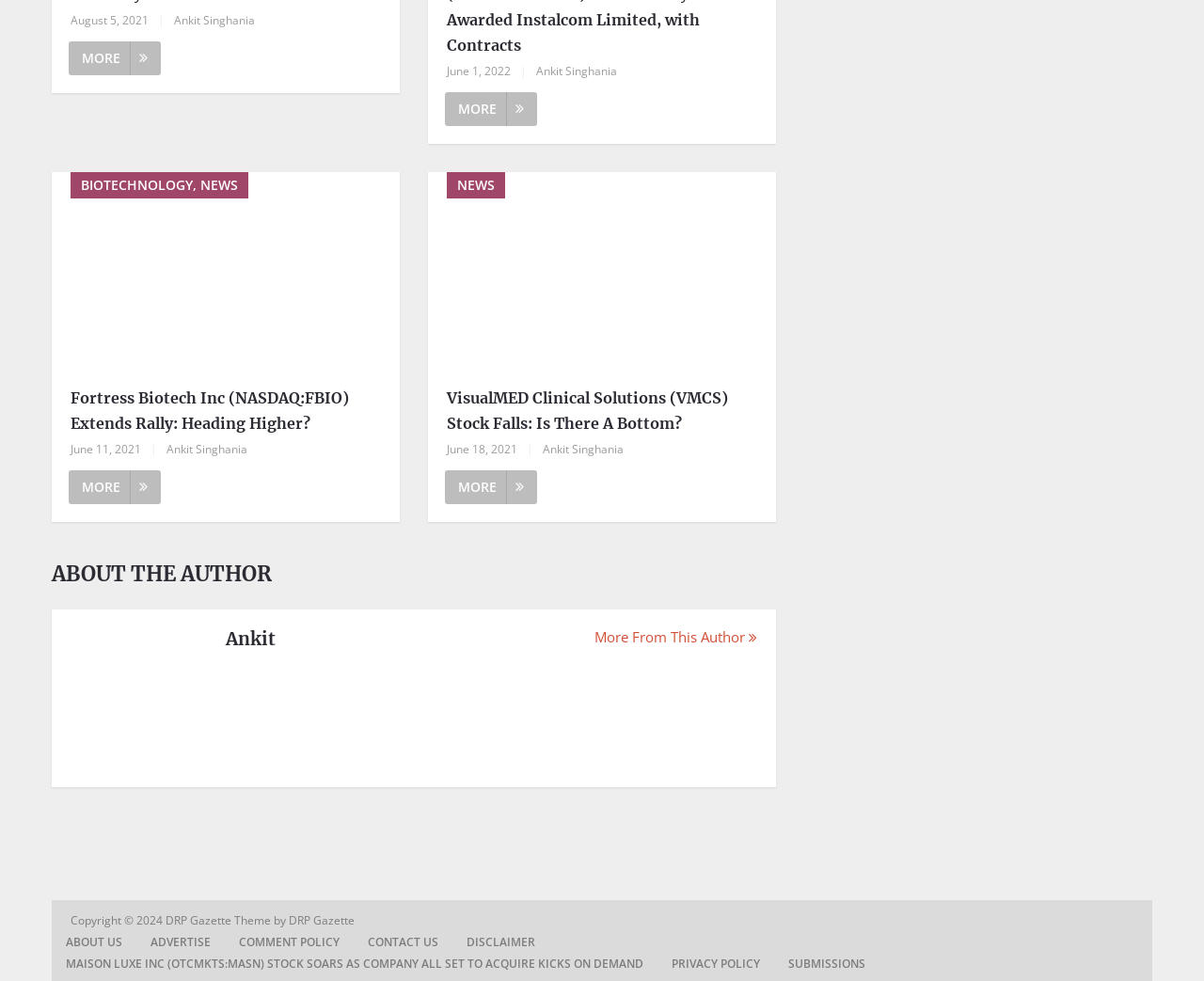Highlight the bounding box coordinates of the region I should click on to meet the following instruction: "Check the latest news".

[0.355, 0.175, 0.644, 0.381]